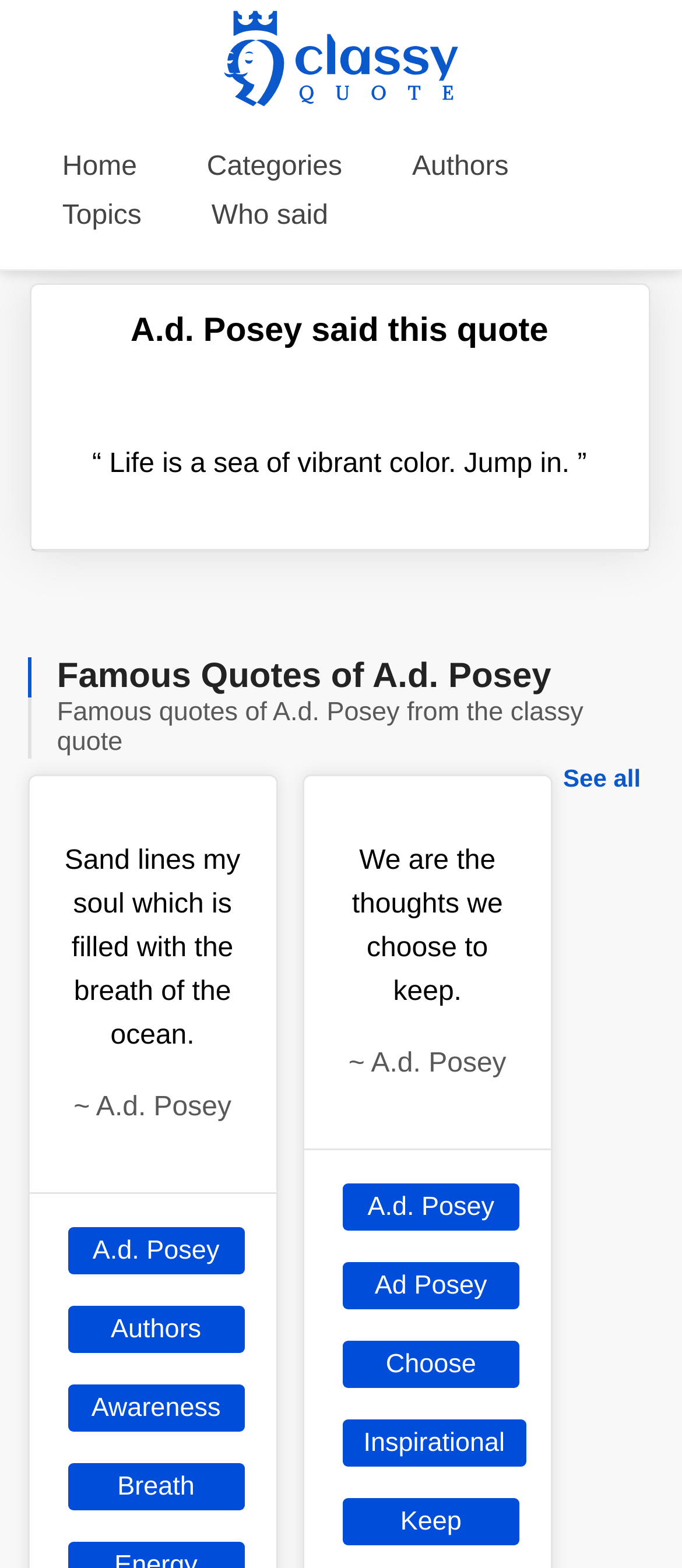Who said the quote 'Life is a sea of vibrant color. Jump in.'? Refer to the image and provide a one-word or short phrase answer.

A.d. Posey